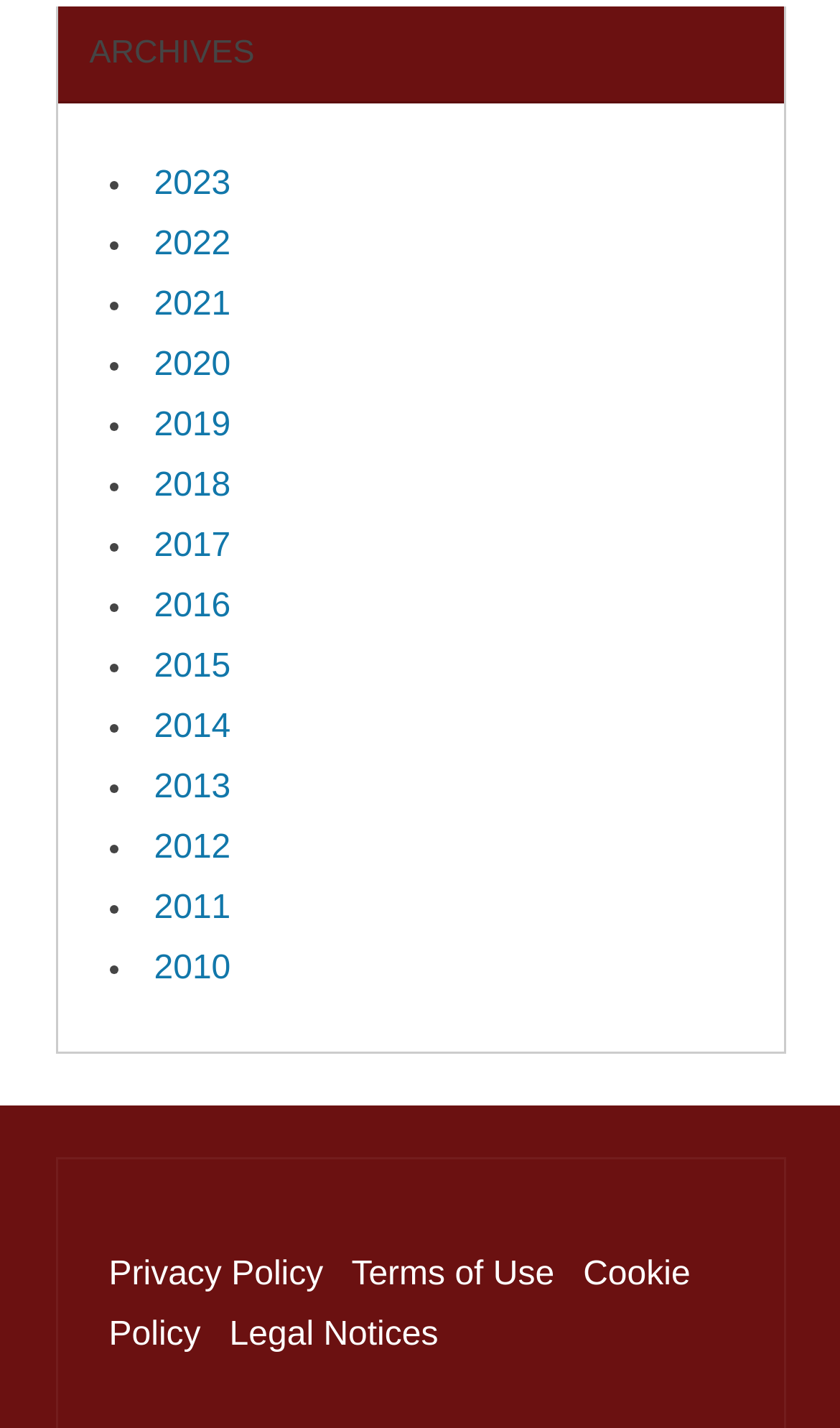Extract the bounding box for the UI element that matches this description: "Terms of Use".

[0.418, 0.879, 0.66, 0.905]